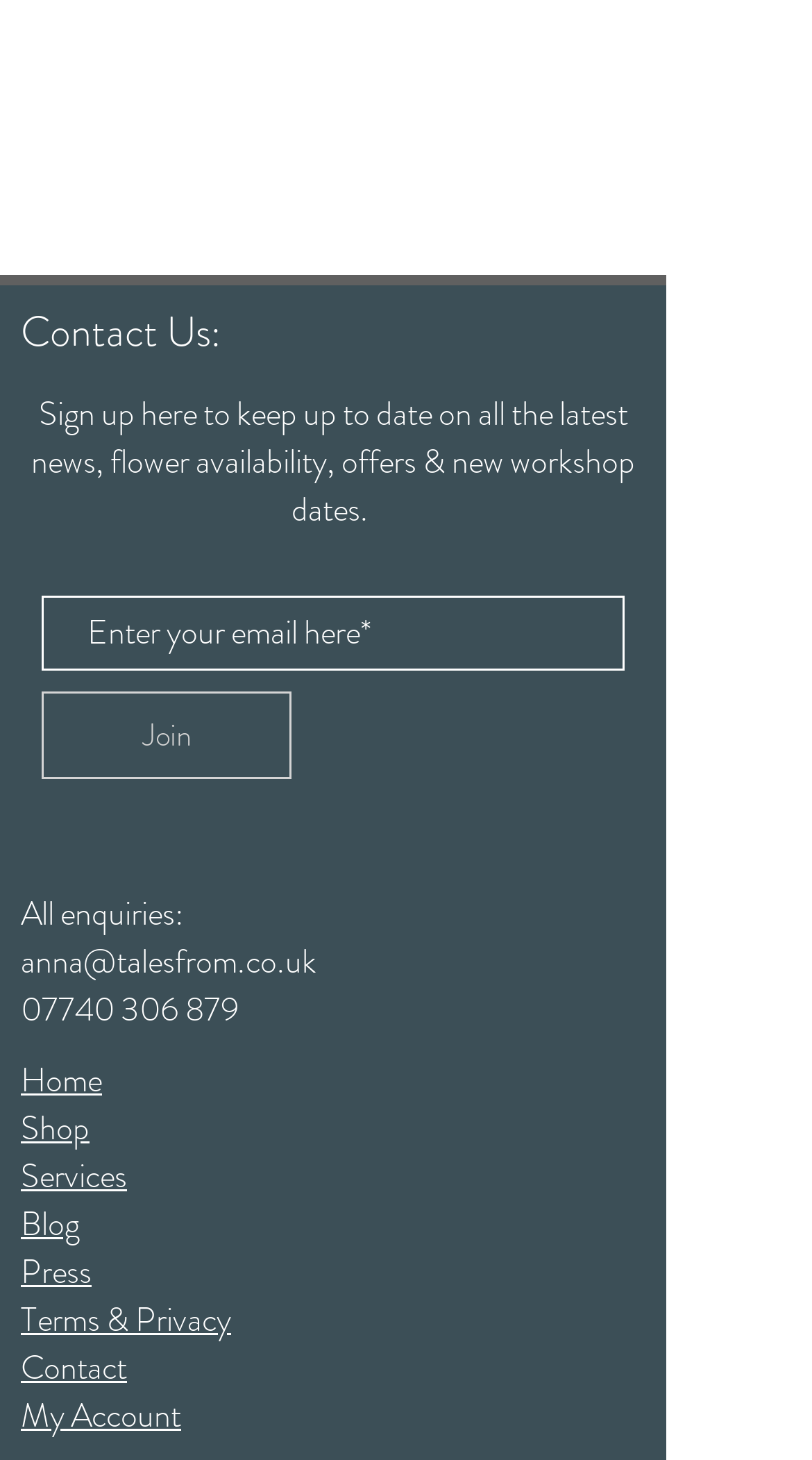Locate the bounding box coordinates of the region to be clicked to comply with the following instruction: "Go to Part Four". The coordinates must be four float numbers between 0 and 1, in the form [left, top, right, bottom].

None